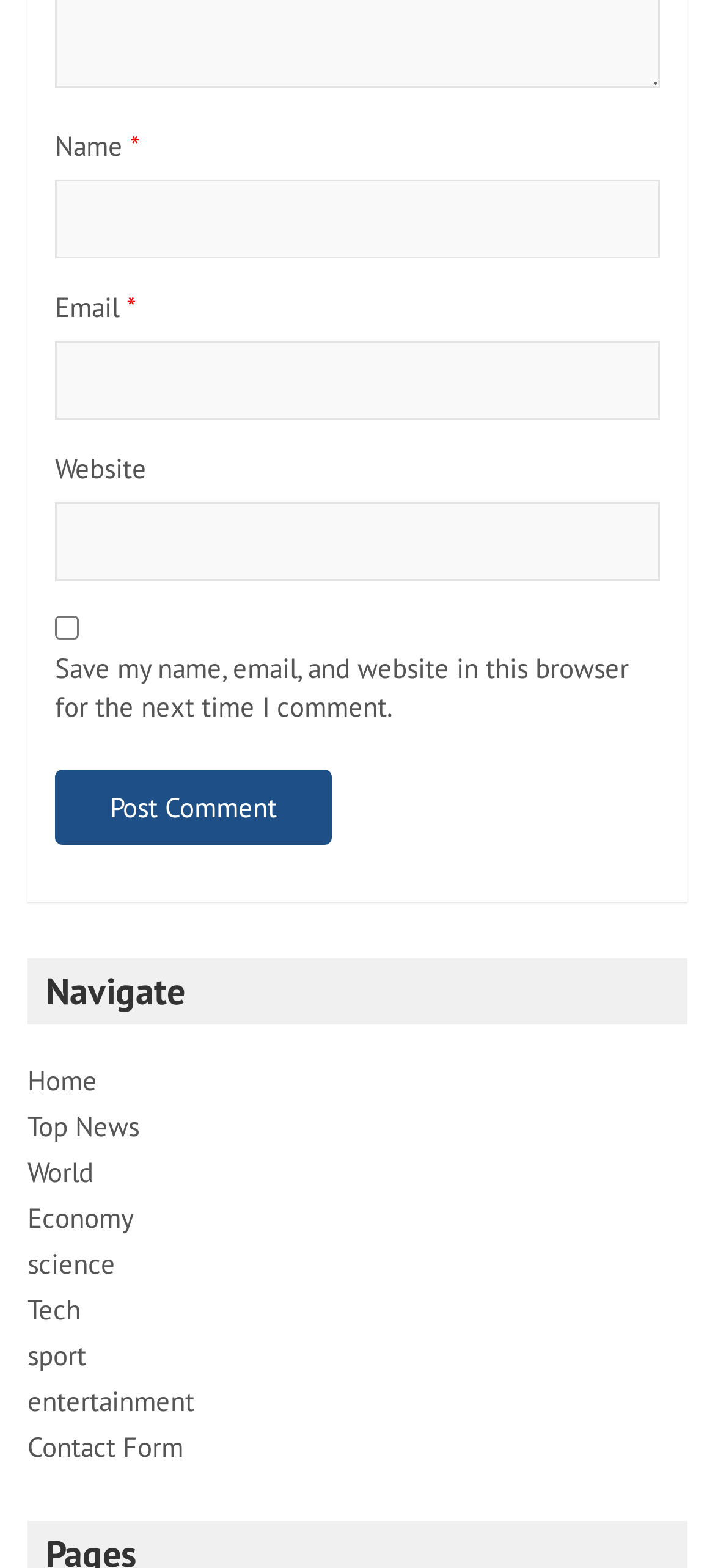Determine the bounding box for the described UI element: "parent_node: Email * aria-describedby="email-notes" name="email"".

[0.077, 0.217, 0.923, 0.267]